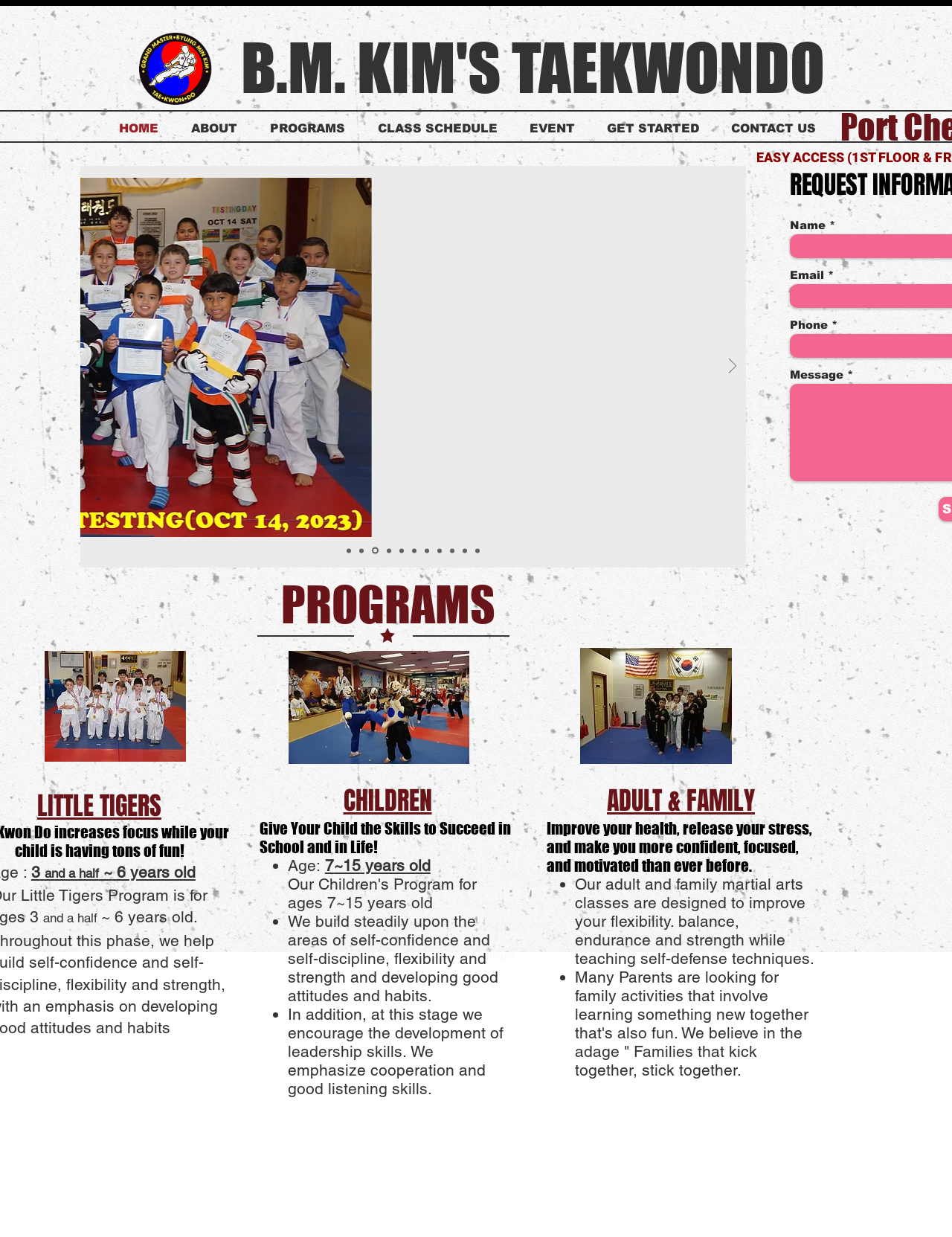What is the headline of the webpage?

B.M. KIM'S TAEKWONDO